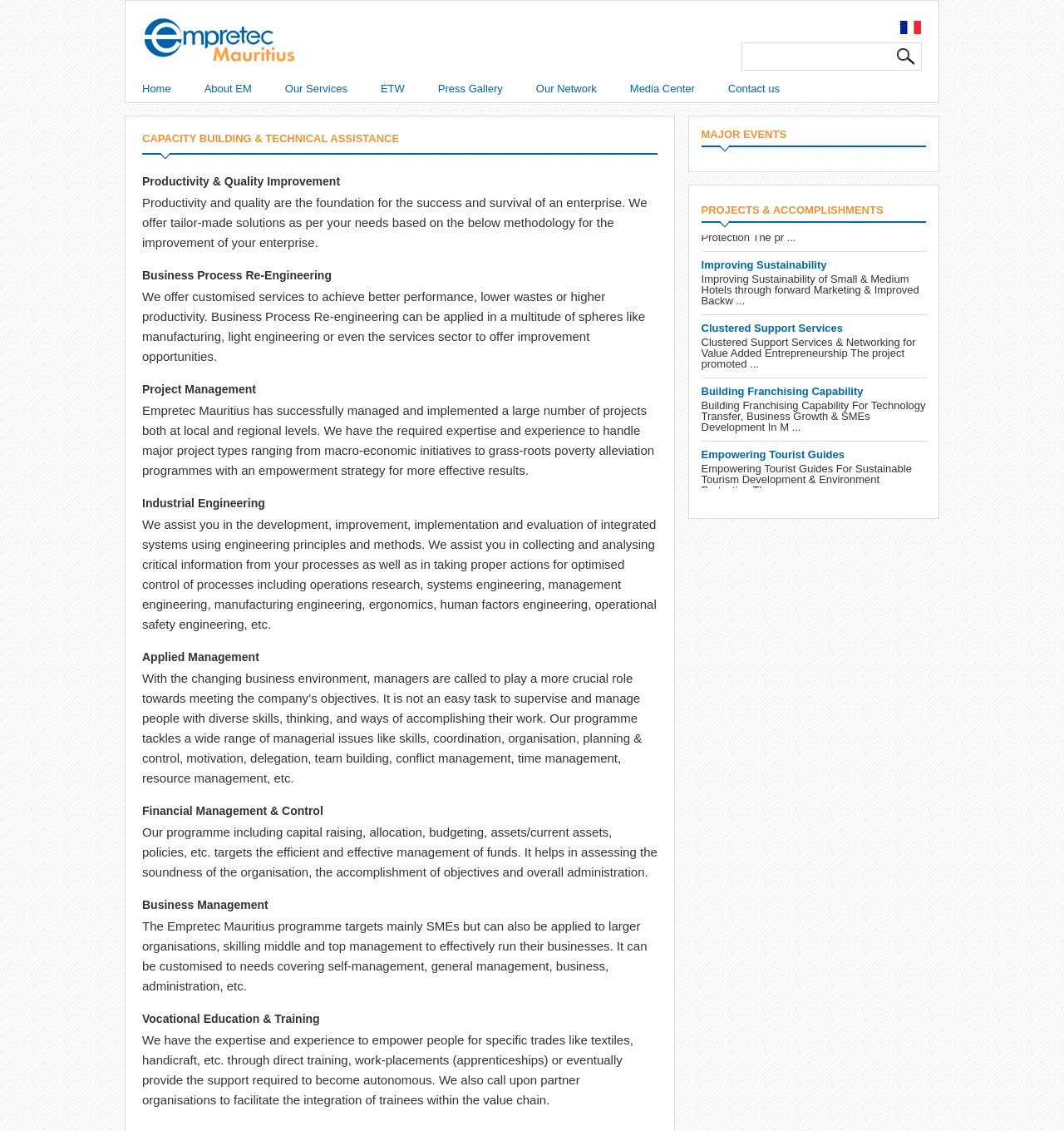Find the bounding box coordinates for the HTML element specified by: "Improving Sustainability".

[0.659, 0.376, 0.777, 0.388]